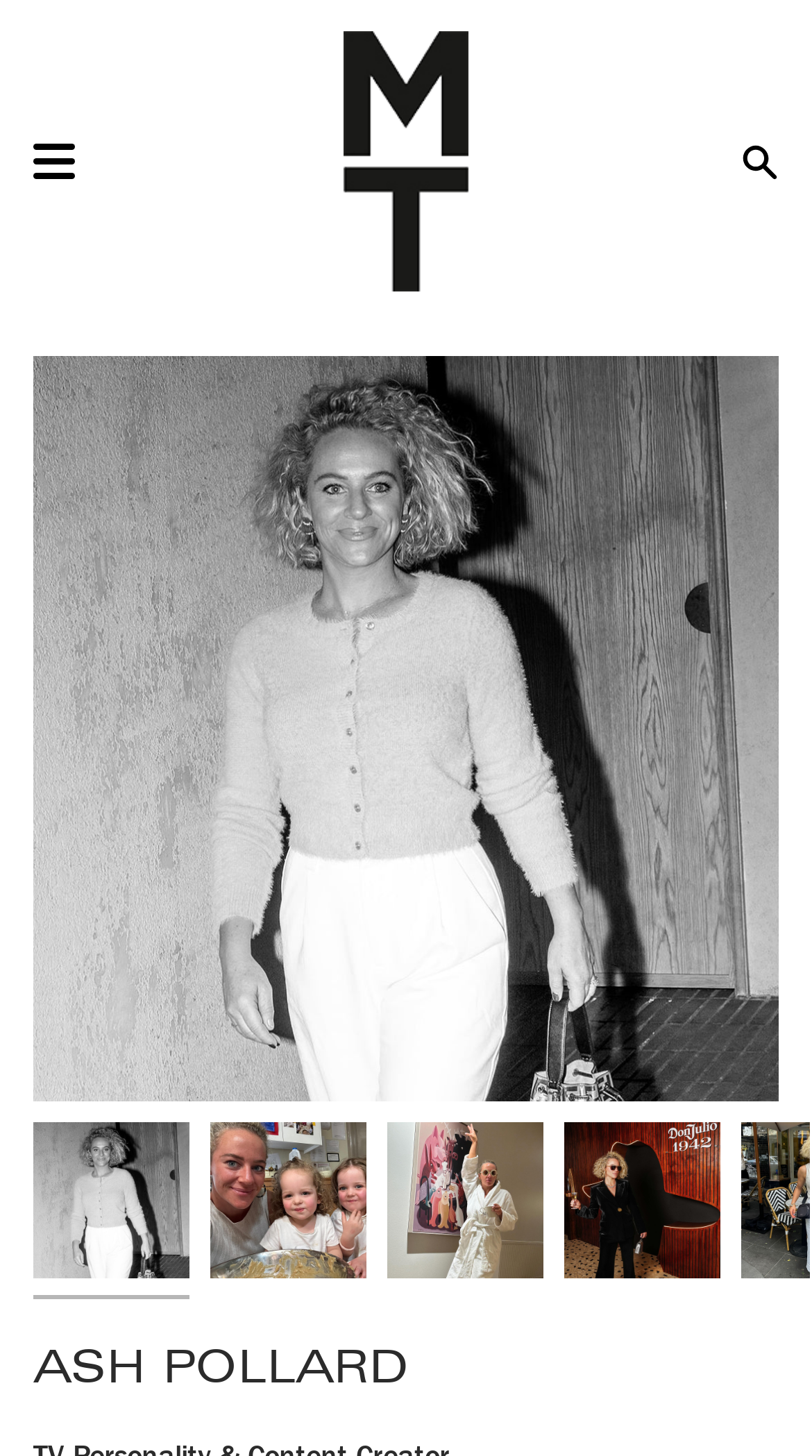What is the text above the 'ASH POLLARD' image?
Based on the image, provide your answer in one word or phrase.

The Ministry of Talent